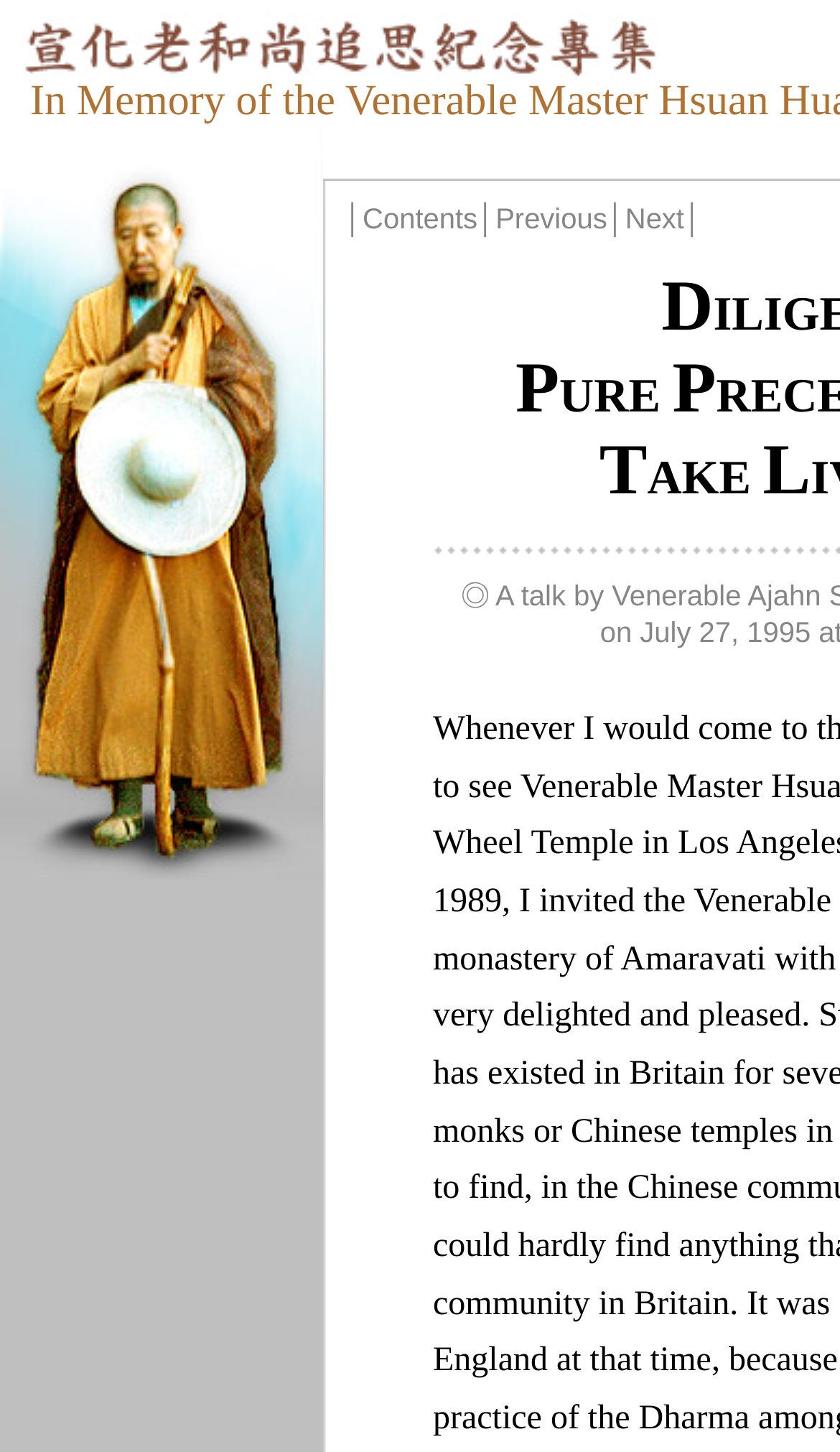Look at the image and give a detailed response to the following question: What is the name of the venerable master?

Based on the image element with the text '宣化老和尚 The Venerable Master Hsuan Hua', we can infer that the name of the venerable master is Hsuan Hua.